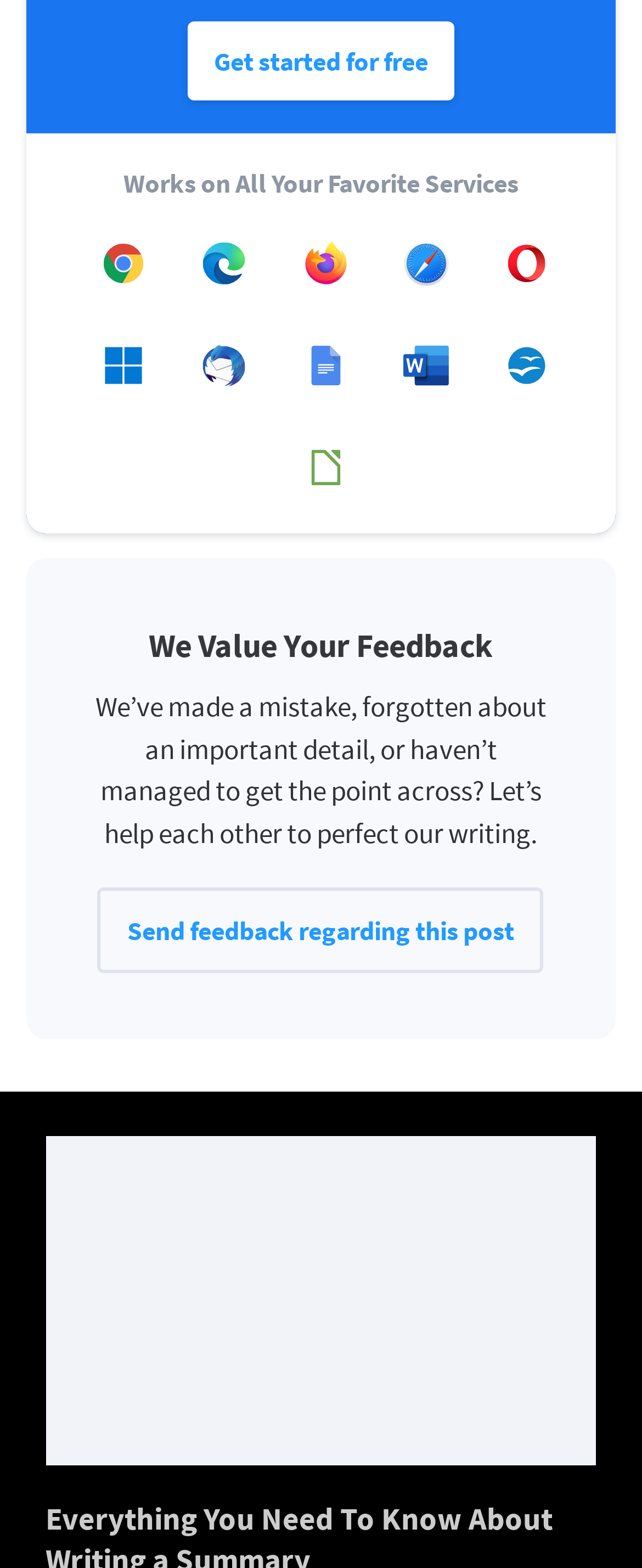Please specify the bounding box coordinates for the clickable region that will help you carry out the instruction: "Read 'How To Write a Summary'".

[0.04, 0.712, 0.96, 0.956]